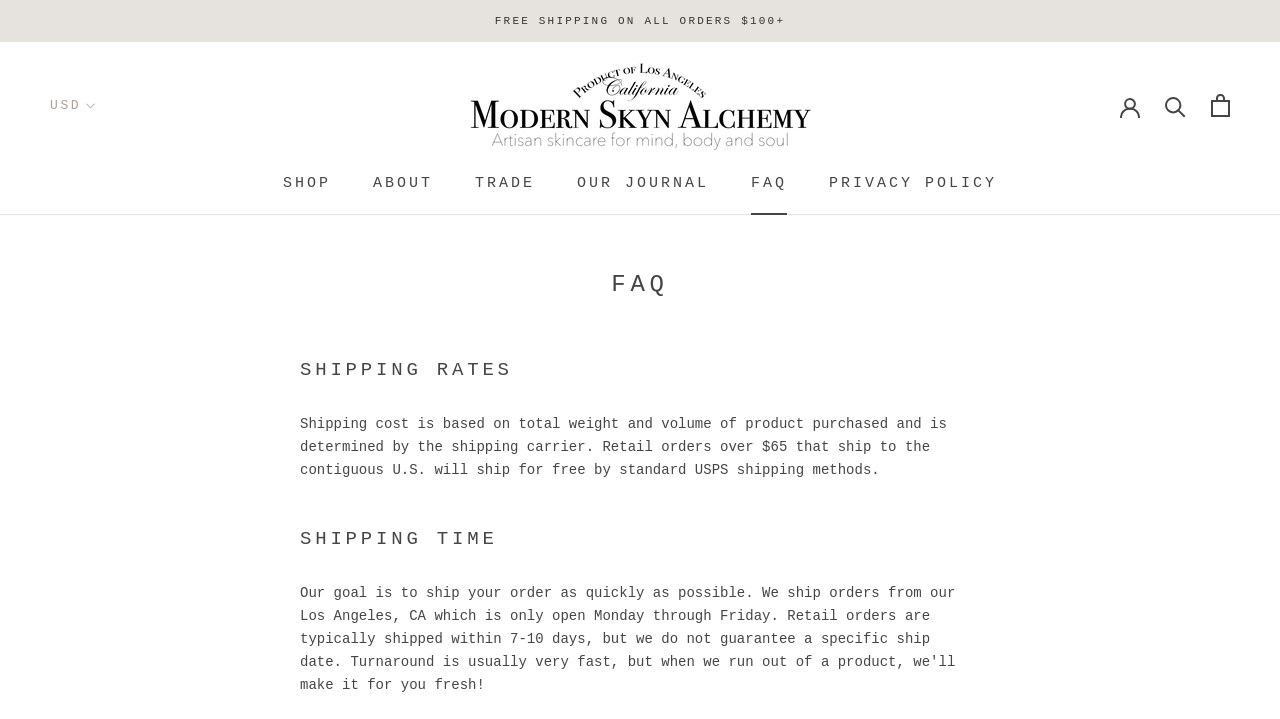Please provide a comprehensive response to the question below by analyzing the image: 
What is the shipping cost based on?

I found the answer by reading the StaticText element with the text 'Shipping cost is based on total weight and volume of product purchased and is determined by the shipping carrier.' which explains how the shipping cost is calculated.